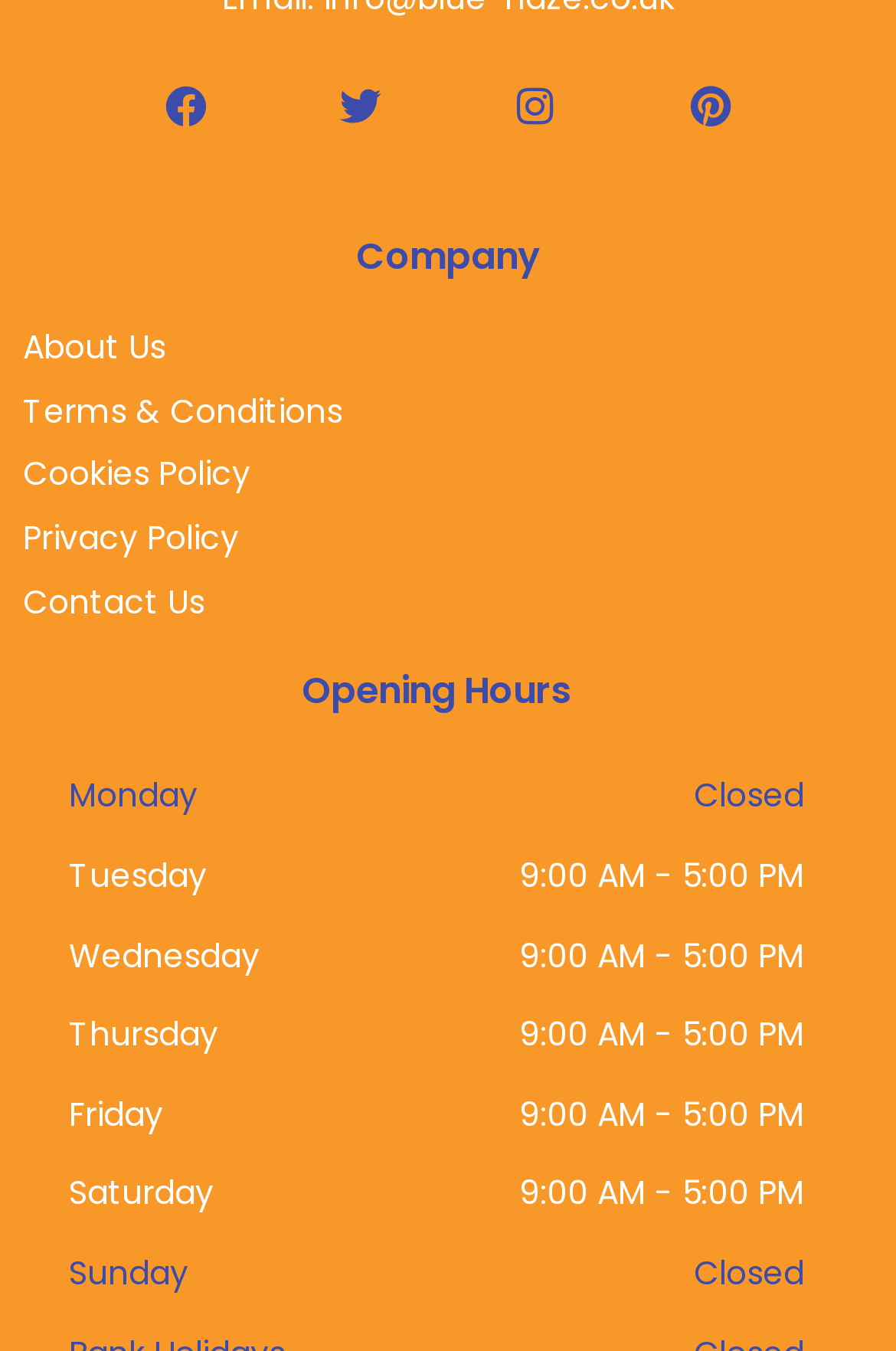Kindly provide the bounding box coordinates of the section you need to click on to fulfill the given instruction: "Go to About Us page".

[0.026, 0.238, 0.974, 0.277]